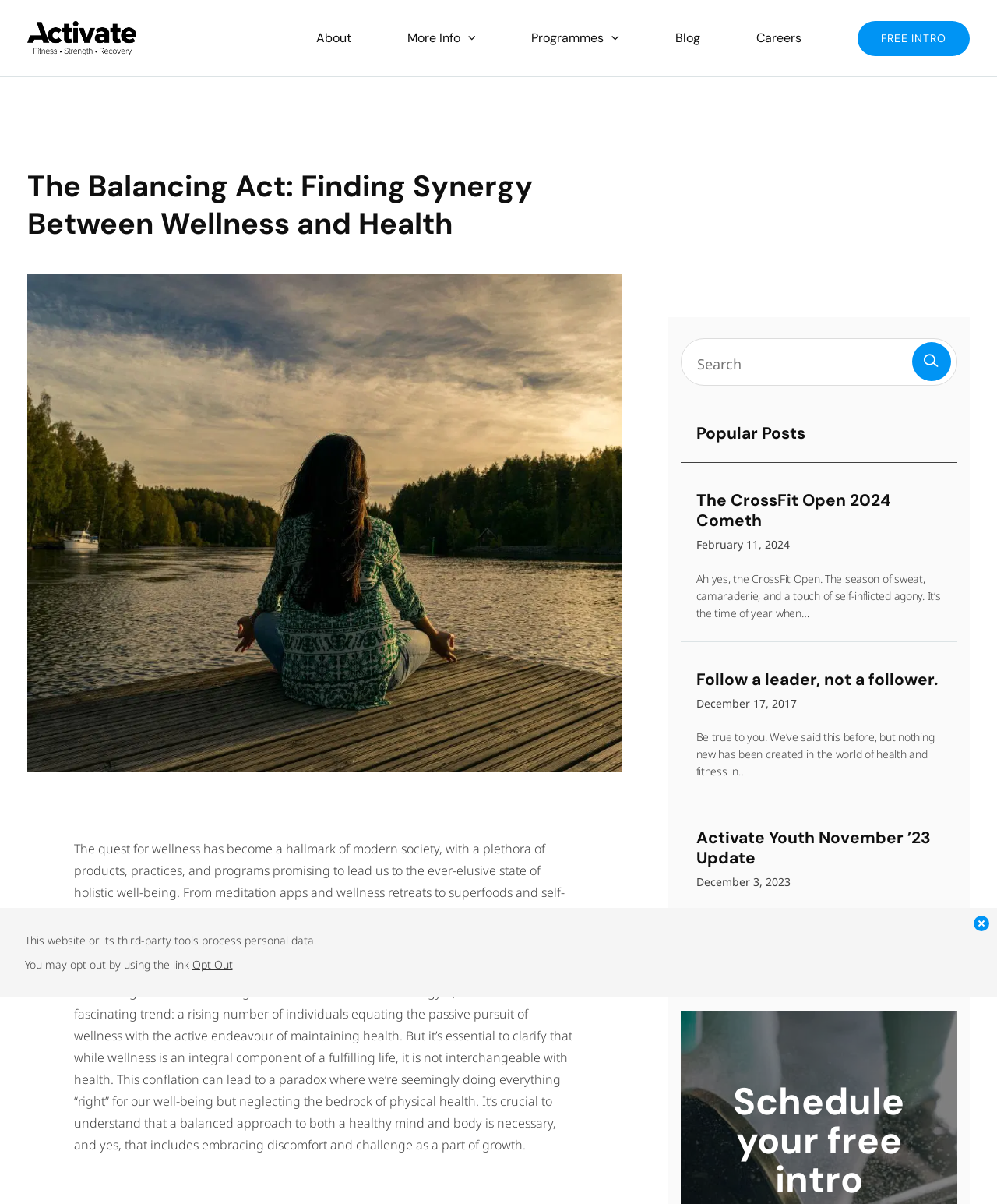What is the theme of the article 'The Balancing Act: Finding Synergy Between Wellness and Health'?
Using the image, provide a concise answer in one word or a short phrase.

Wellness and health